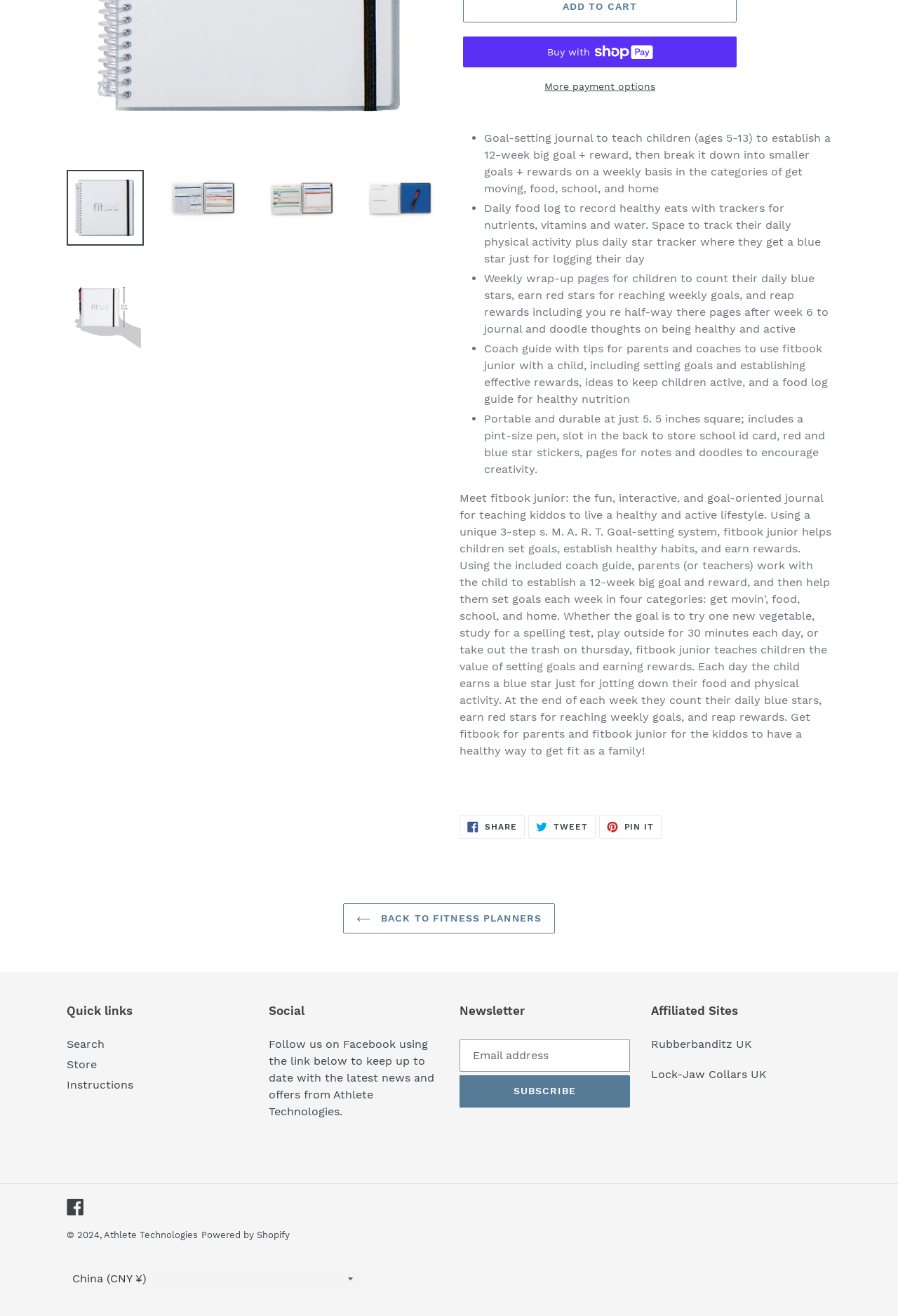Find the bounding box of the web element that fits this description: "Buy now with ShopPayBuy with".

[0.516, 0.028, 0.82, 0.051]